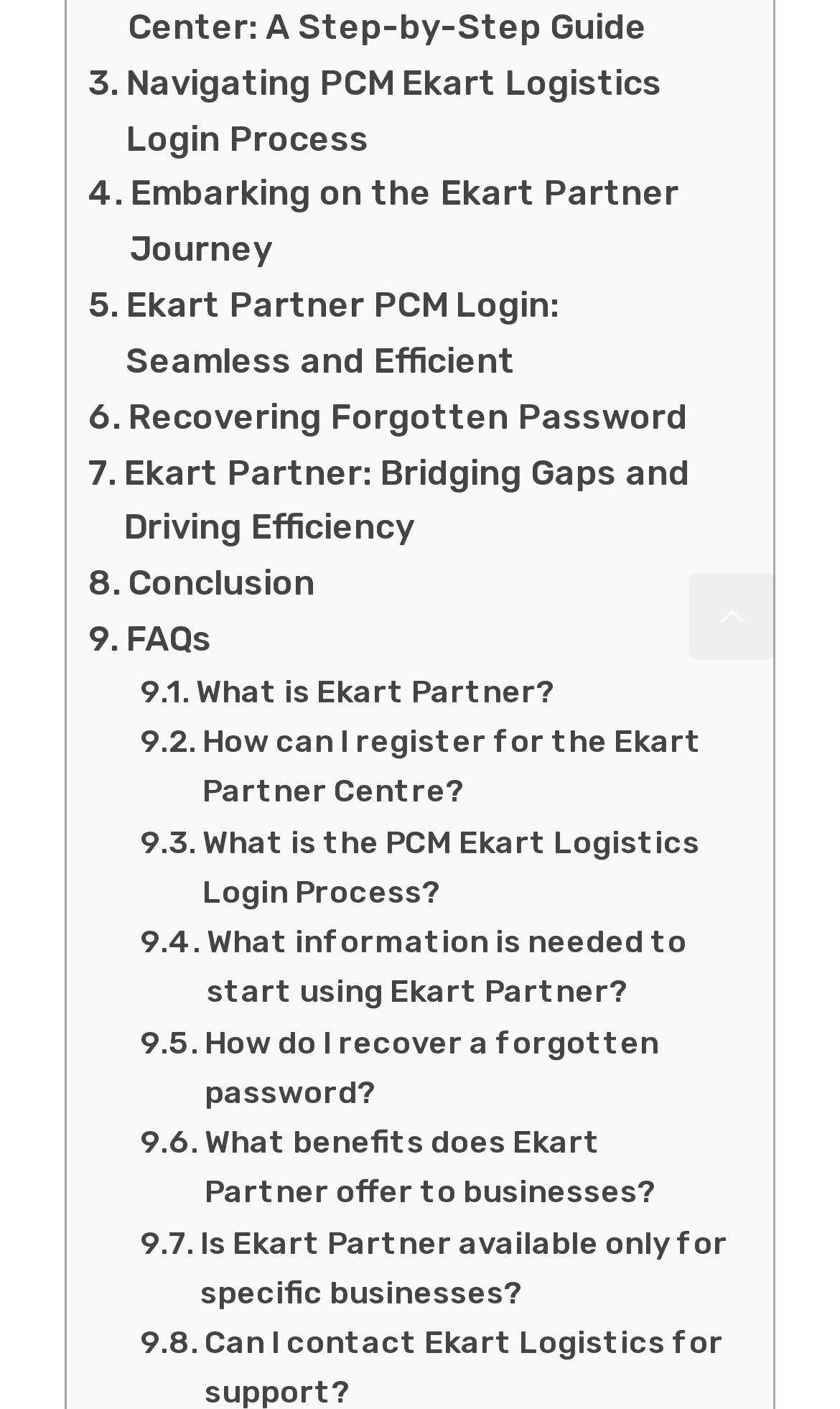Given the element description "Recovering Forgotten Password", identify the bounding box of the corresponding UI element.

[0.105, 0.276, 0.819, 0.316]